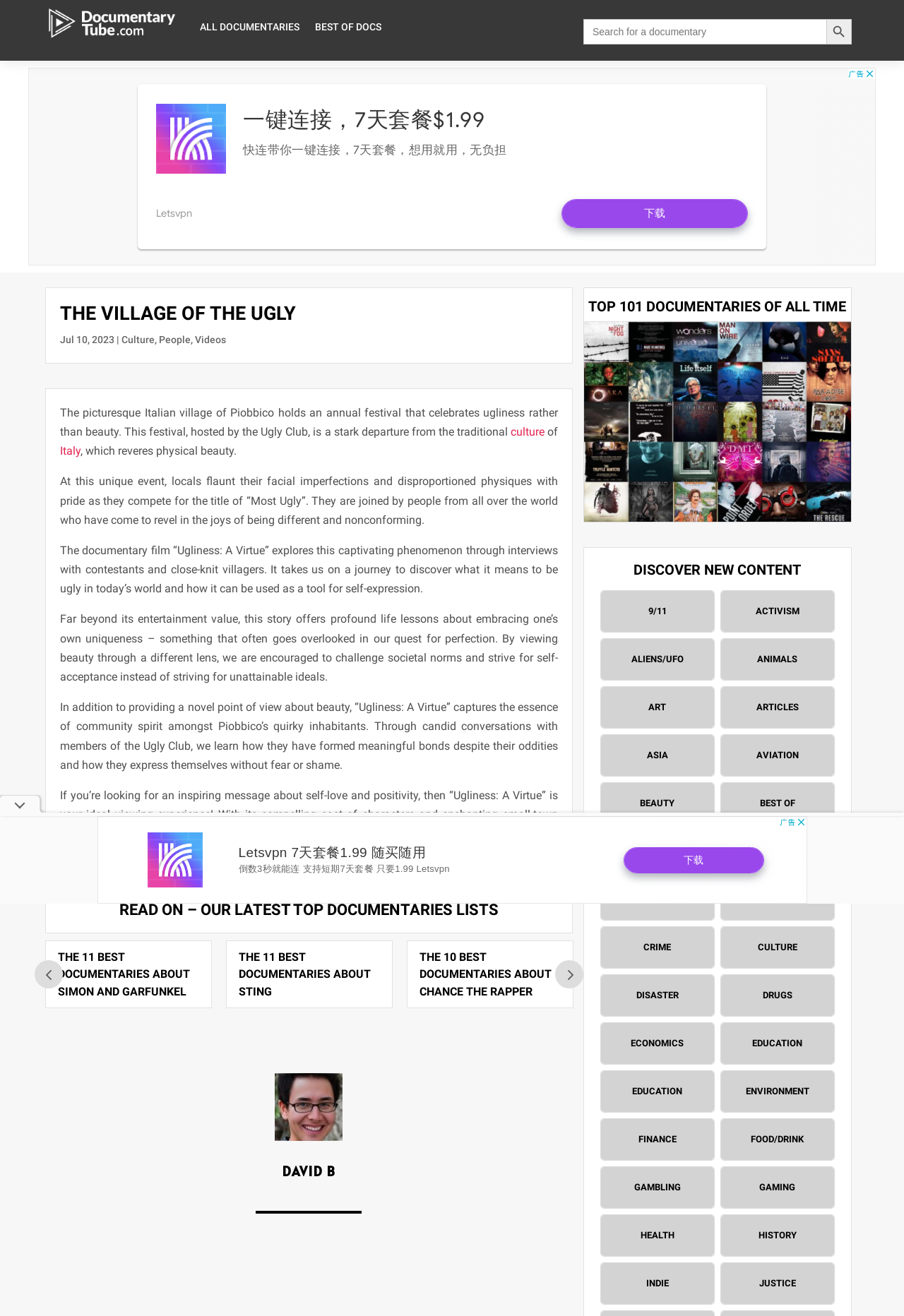Please find the bounding box coordinates of the element that must be clicked to perform the given instruction: "Discover new content". The coordinates should be four float numbers from 0 to 1, i.e., [left, top, right, bottom].

[0.658, 0.427, 0.93, 0.444]